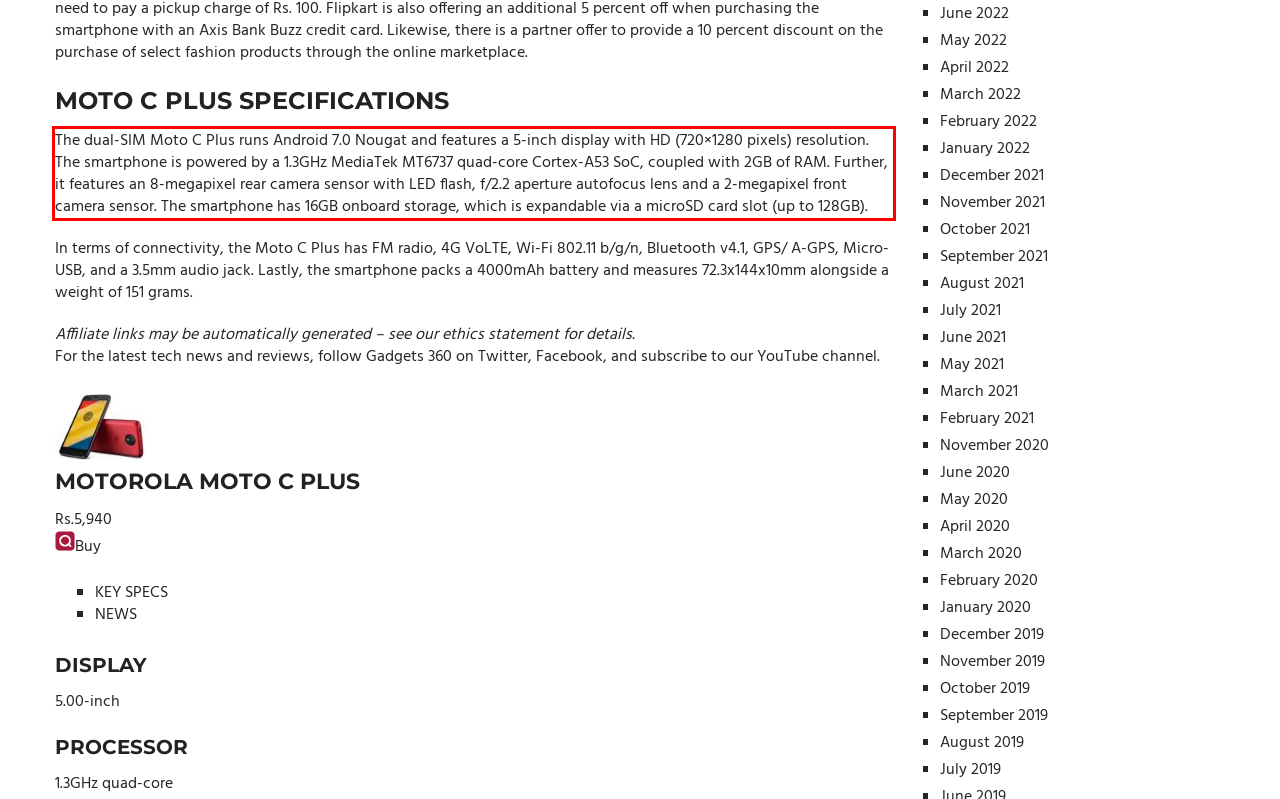Please extract the text content within the red bounding box on the webpage screenshot using OCR.

The dual-SIM Moto C Plus runs Android 7.0 Nougat and features a 5-inch display with HD (720×1280 pixels) resolution. The smartphone is powered by a 1.3GHz MediaTek MT6737 quad-core Cortex-A53 SoC, coupled with 2GB of RAM. Further, it features an 8-megapixel rear camera sensor with LED flash, f/2.2 aperture autofocus lens and a 2-megapixel front camera sensor. The smartphone has 16GB onboard storage, which is expandable via a microSD card slot (up to 128GB).